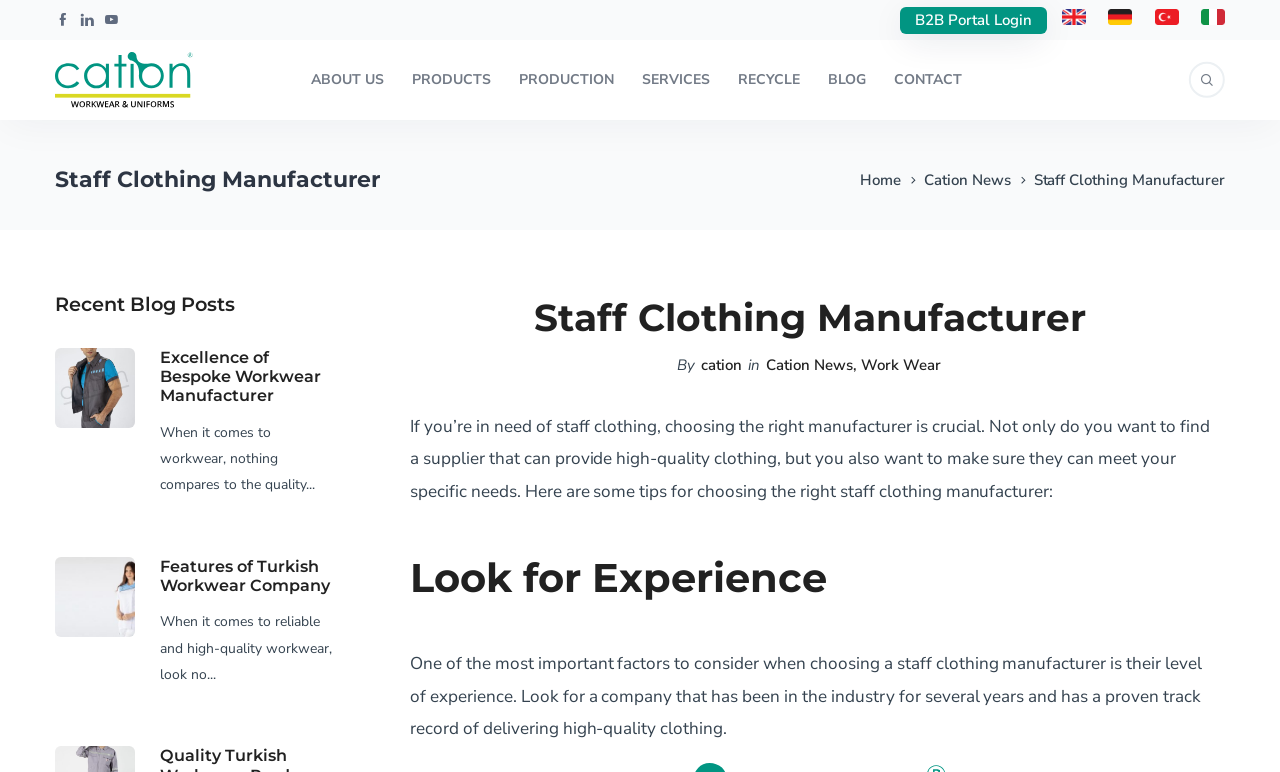Identify the bounding box coordinates of the element that should be clicked to fulfill this task: "Click on CONTACT". The coordinates should be provided as four float numbers between 0 and 1, i.e., [left, top, right, bottom].

[0.69, 0.052, 0.759, 0.155]